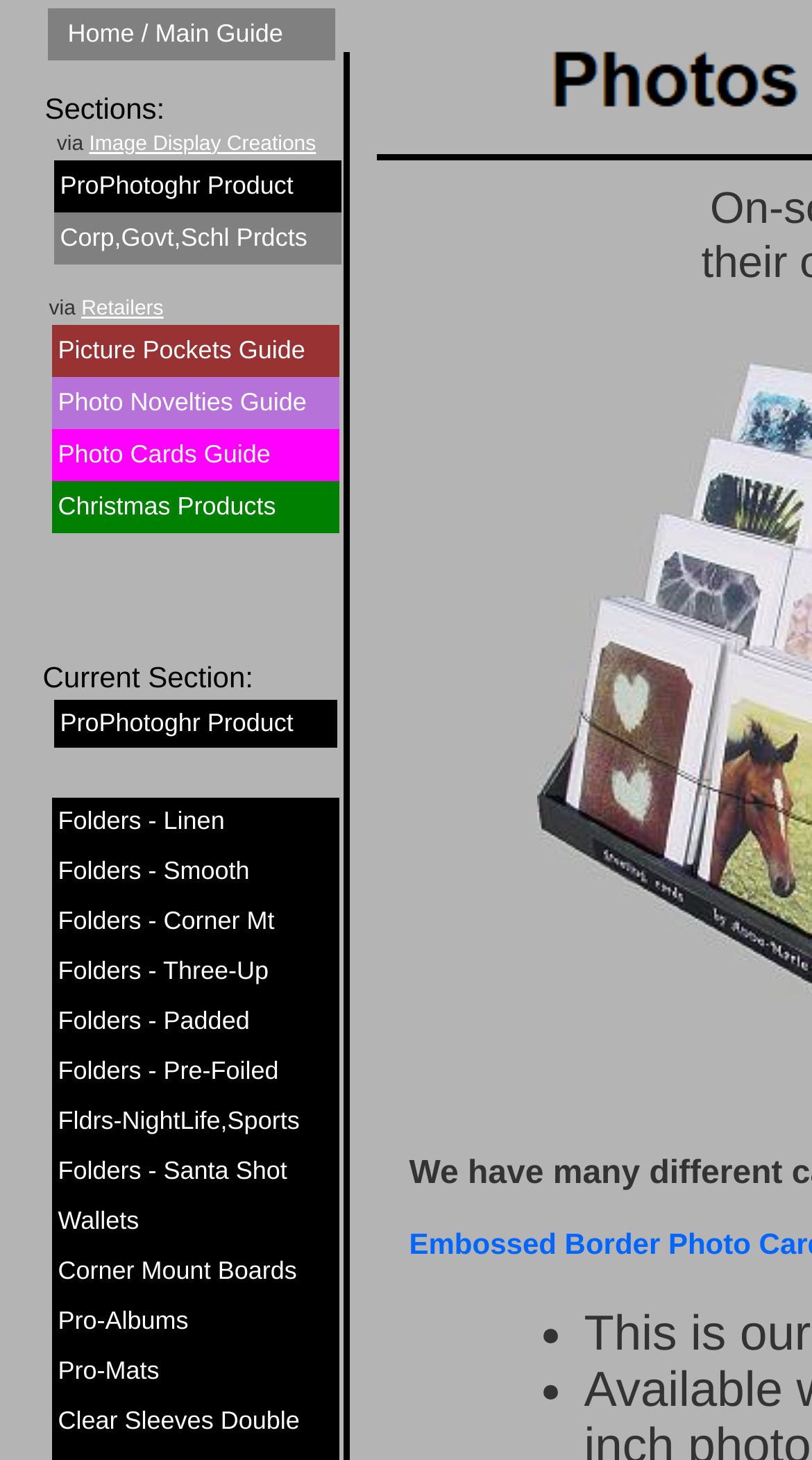Kindly respond to the following question with a single word or a brief phrase: 
What is the name of the product guide?

Picture Pockets Guide